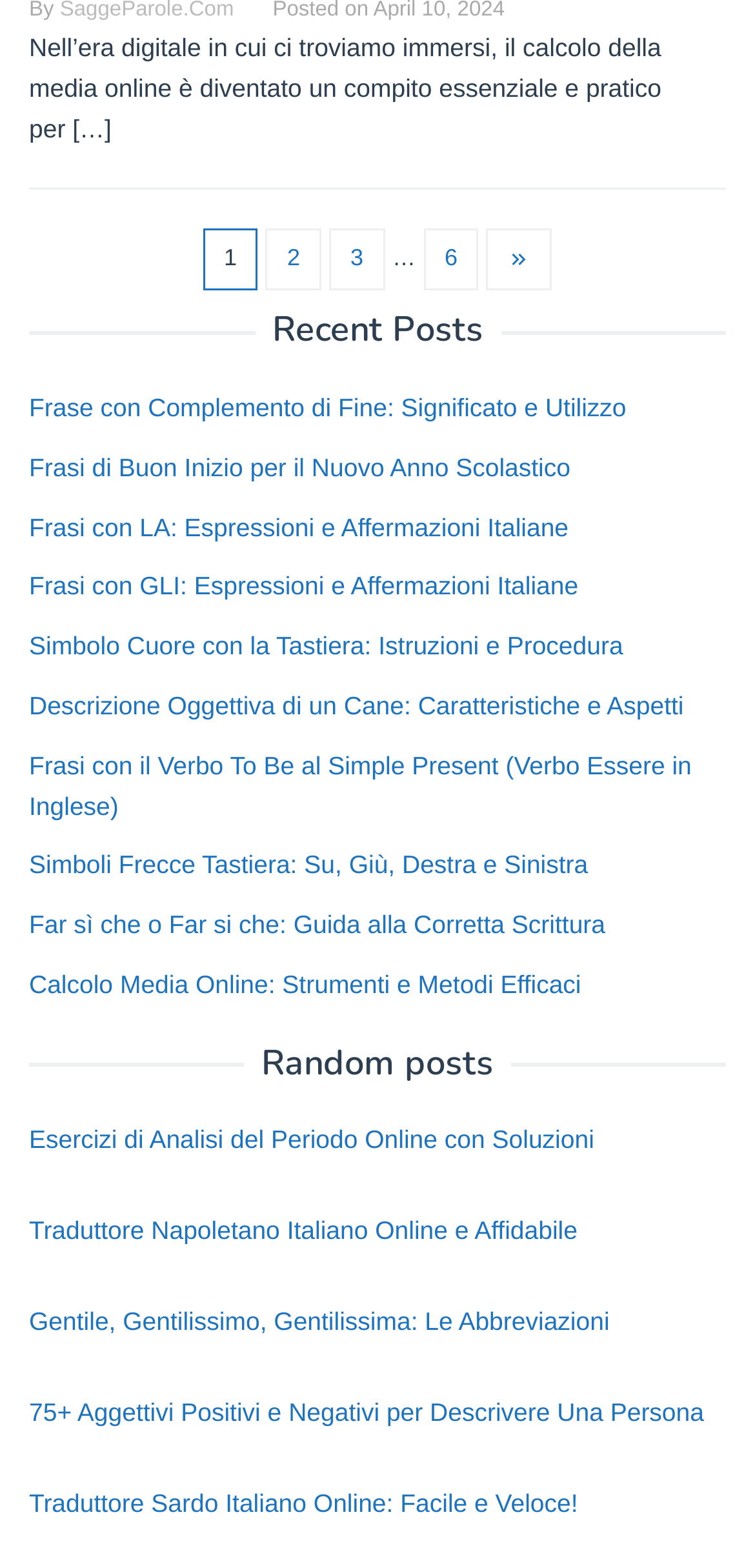Respond with a single word or phrase to the following question:
What is the position of the 'Random posts' heading?

Below 'Recent Posts'